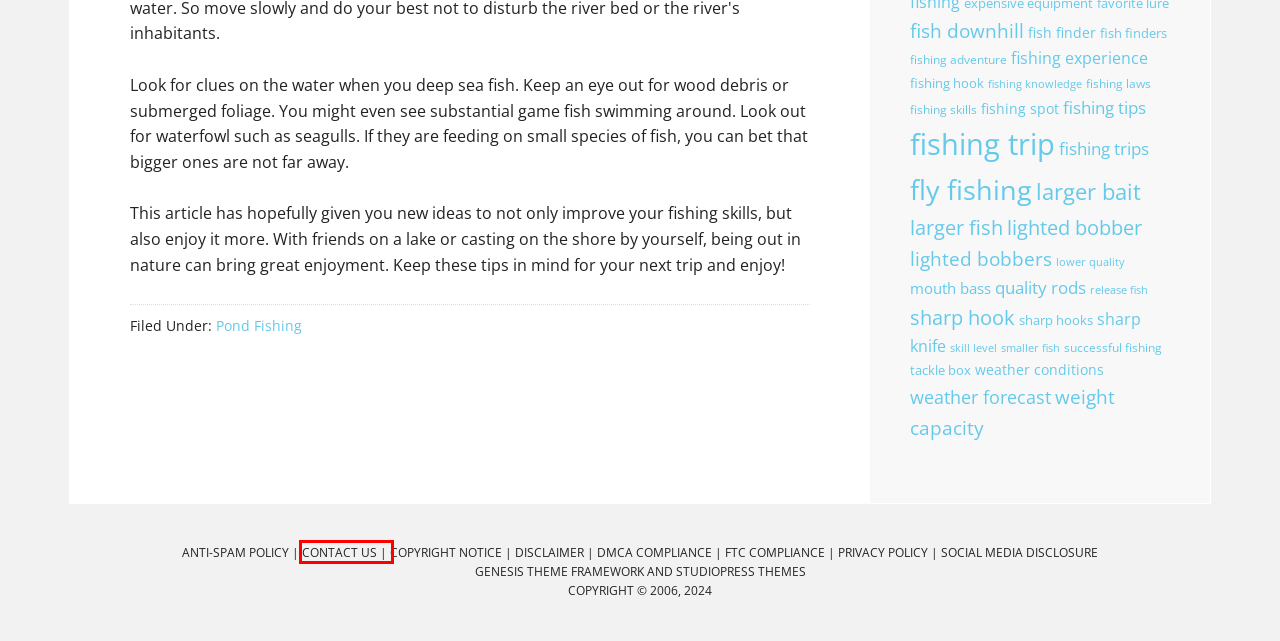You are given a screenshot of a webpage with a red rectangle bounding box around a UI element. Select the webpage description that best matches the new webpage after clicking the element in the bounding box. Here are the candidates:
A. Contact Us ⋆ Pond Fishing Tips
B. fishing tips Archives ⋆ Pond Fishing Tips
C. fishing spot Archives ⋆ Pond Fishing Tips
D. fishing laws Archives ⋆ Pond Fishing Tips
E. tackle box Archives ⋆ Pond Fishing Tips
F. fishing trip Archives ⋆ Pond Fishing Tips
G. fishing adventure Archives ⋆ Pond Fishing Tips
H. Privacy Policy ⋆ Pond Fishing Tips

A